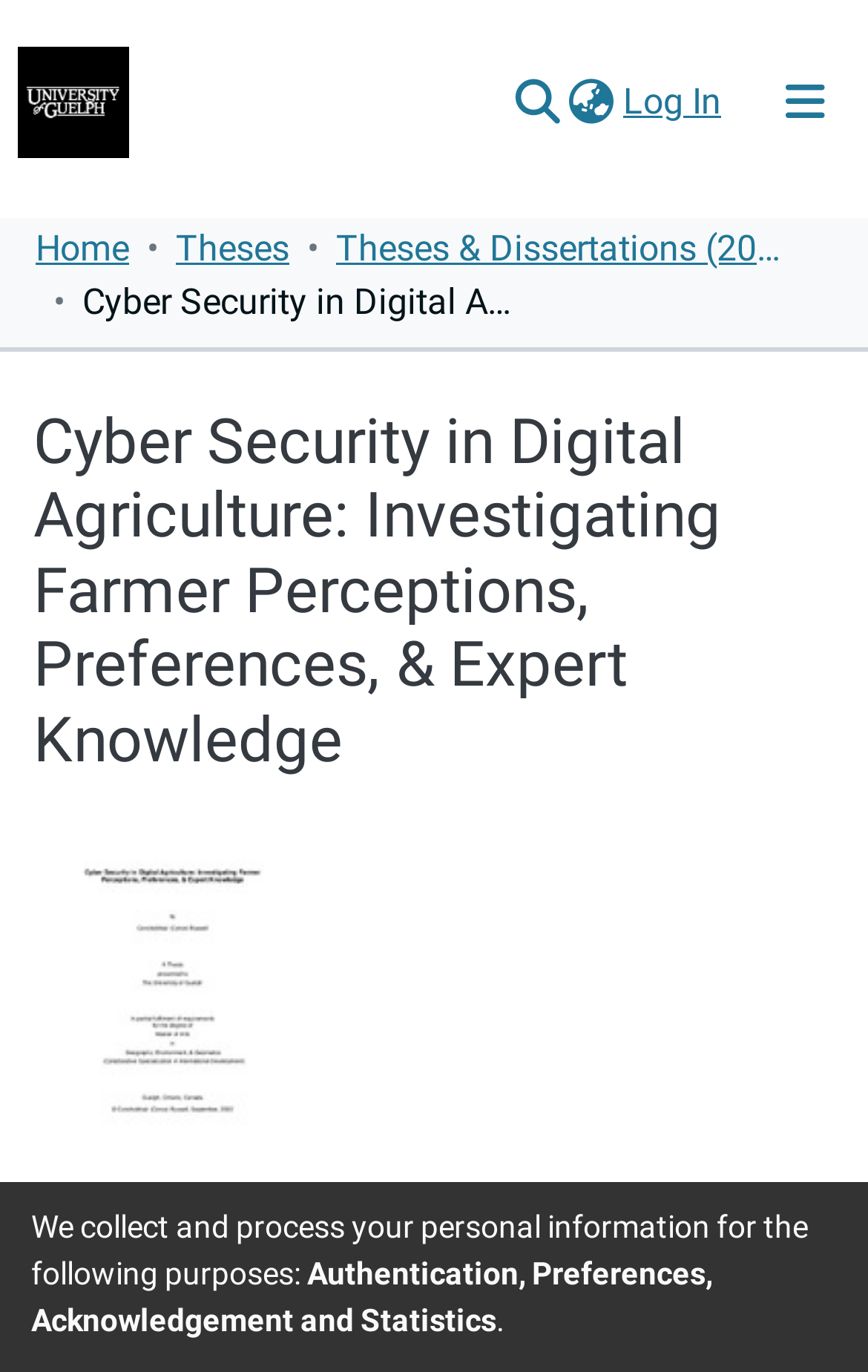Pinpoint the bounding box coordinates of the clickable element needed to complete the instruction: "Browse the communities and collections". The coordinates should be provided as four float numbers between 0 and 1: [left, top, right, bottom].

[0.041, 0.151, 0.528, 0.216]